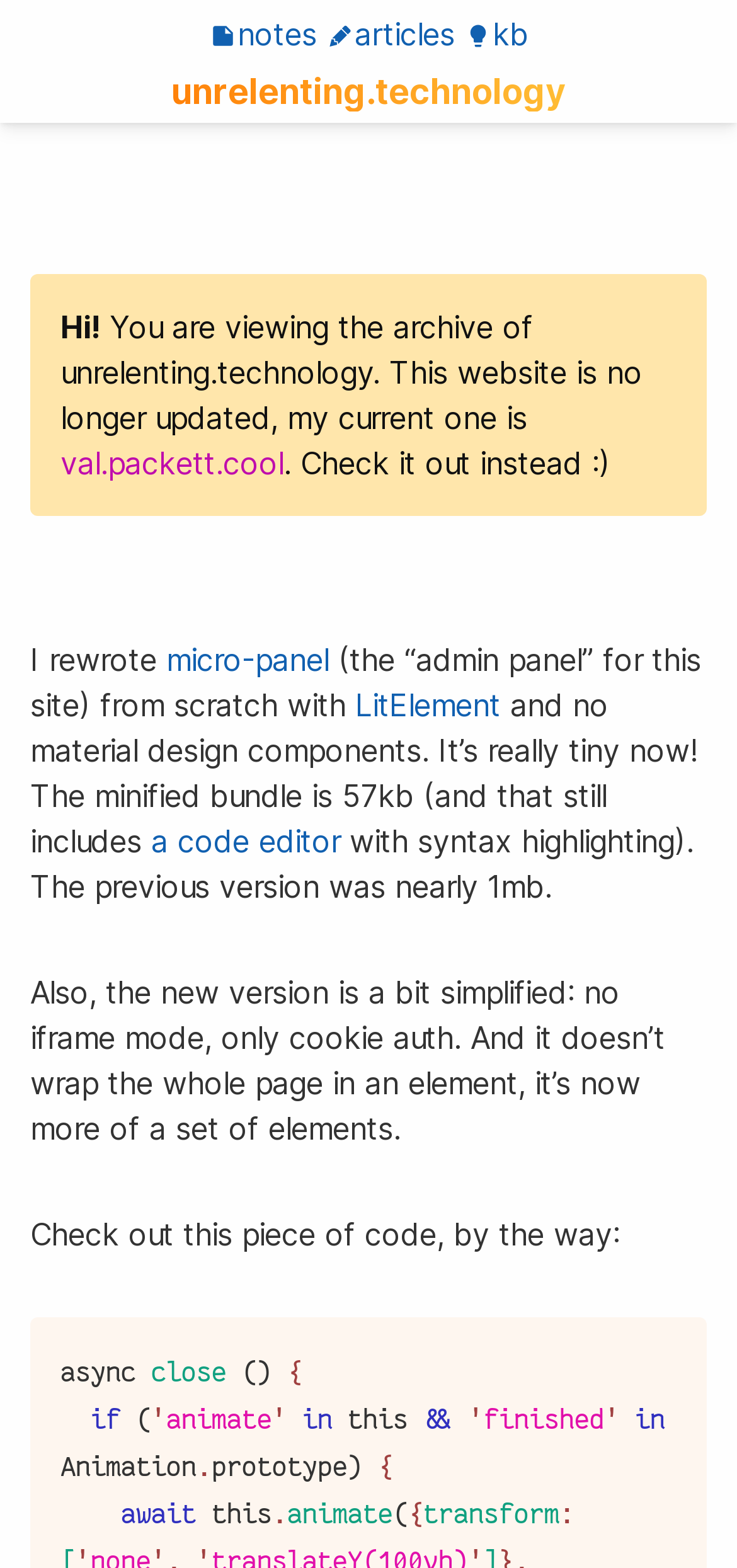Show the bounding box coordinates of the element that should be clicked to complete the task: "click on notes".

[0.283, 0.01, 0.429, 0.034]